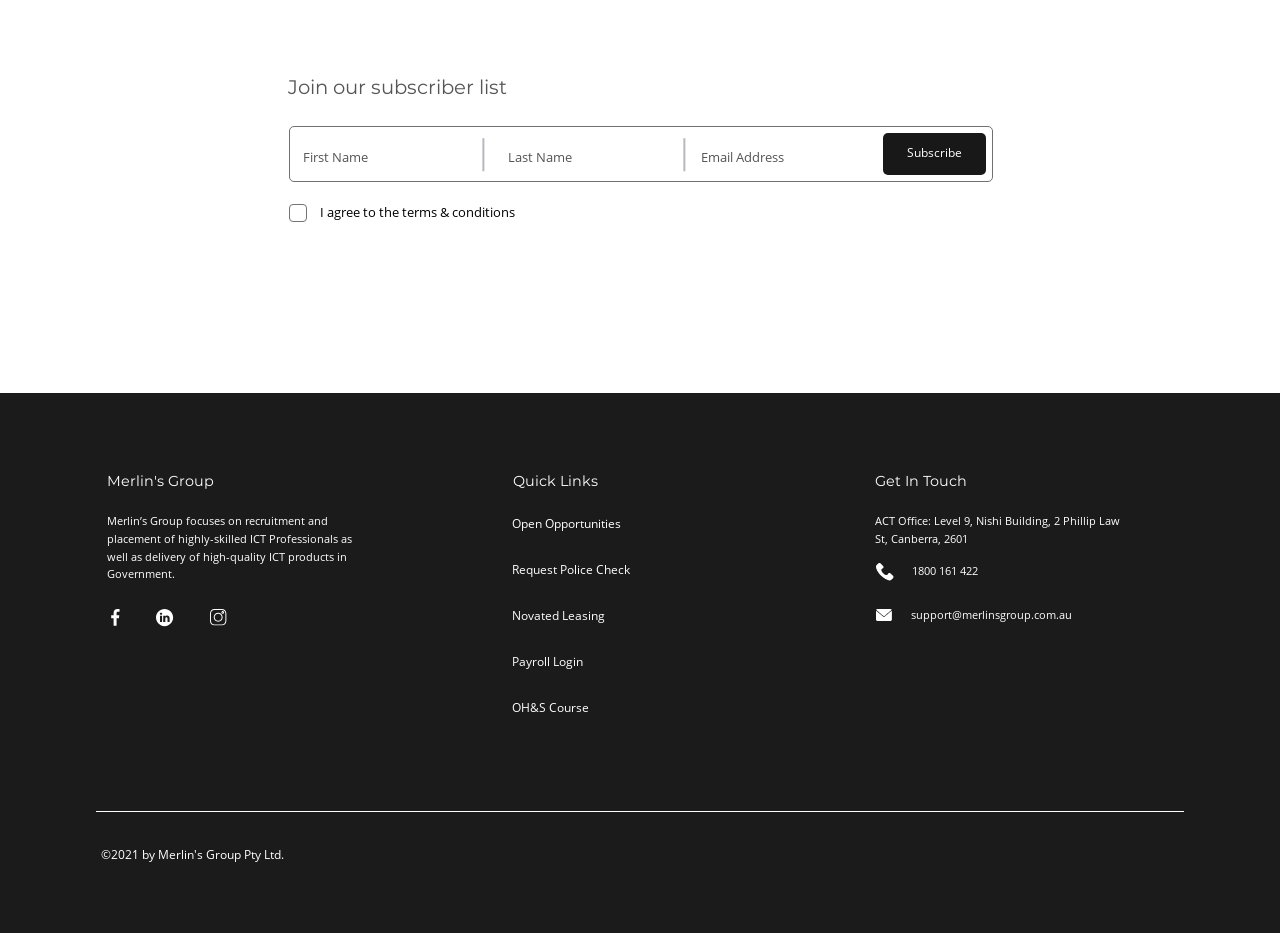What is the address of the ACT Office? Analyze the screenshot and reply with just one word or a short phrase.

Level 9, Nishi Building, 2 Phillip Law St, Canberra, 2601